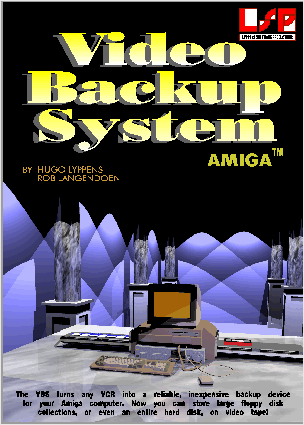Describe the image thoroughly, including all noticeable details.

The image showcases the cover of the "Video Backup System" (VBS) software designed for the Amiga computer. The cover prominently features the title "Video Backup System" in bold, vibrant yellow letters set against a striking 3D graphical background that resembles a futuristic environment. Below the title, the names of the authors, Hugo Lypens and Rob Angenjoeden, are listed, highlighting their contributions. 

The visual design includes geometric shapes and a nuanced gradient, creating a dynamic sense of depth, while elements resembling a video recording device are displayed, emphasizing the software’s function of turning any VCR into a reliable backup solution. This product is aimed at Amiga users, offering seamless storage options for various digital media. The overall aesthetic conveys a blend of technological sophistication and user-friendliness, reflecting the software's promise to simplify the user's experience in managing video data.